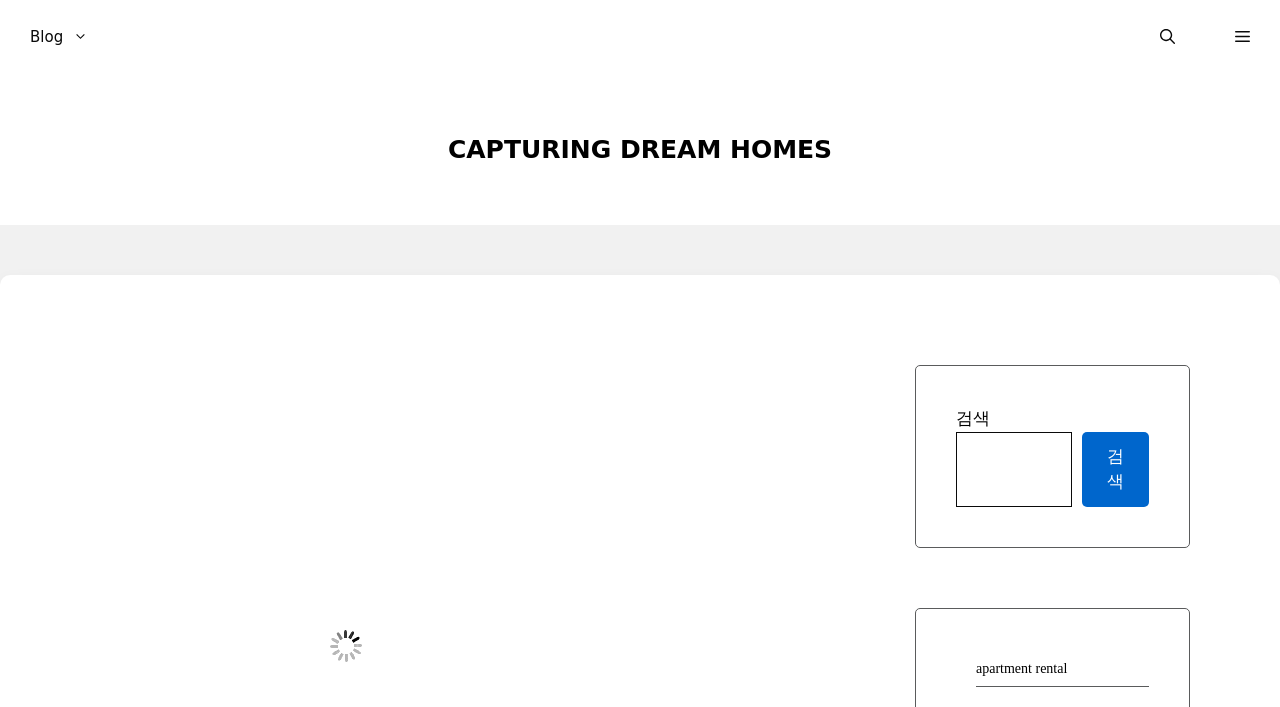What is the topic of the webpage?
Give a comprehensive and detailed explanation for the question.

I analyzed the content of the webpage and found that it is related to real estate investments, specifically discussing interest-only loans and cash flow strategies.